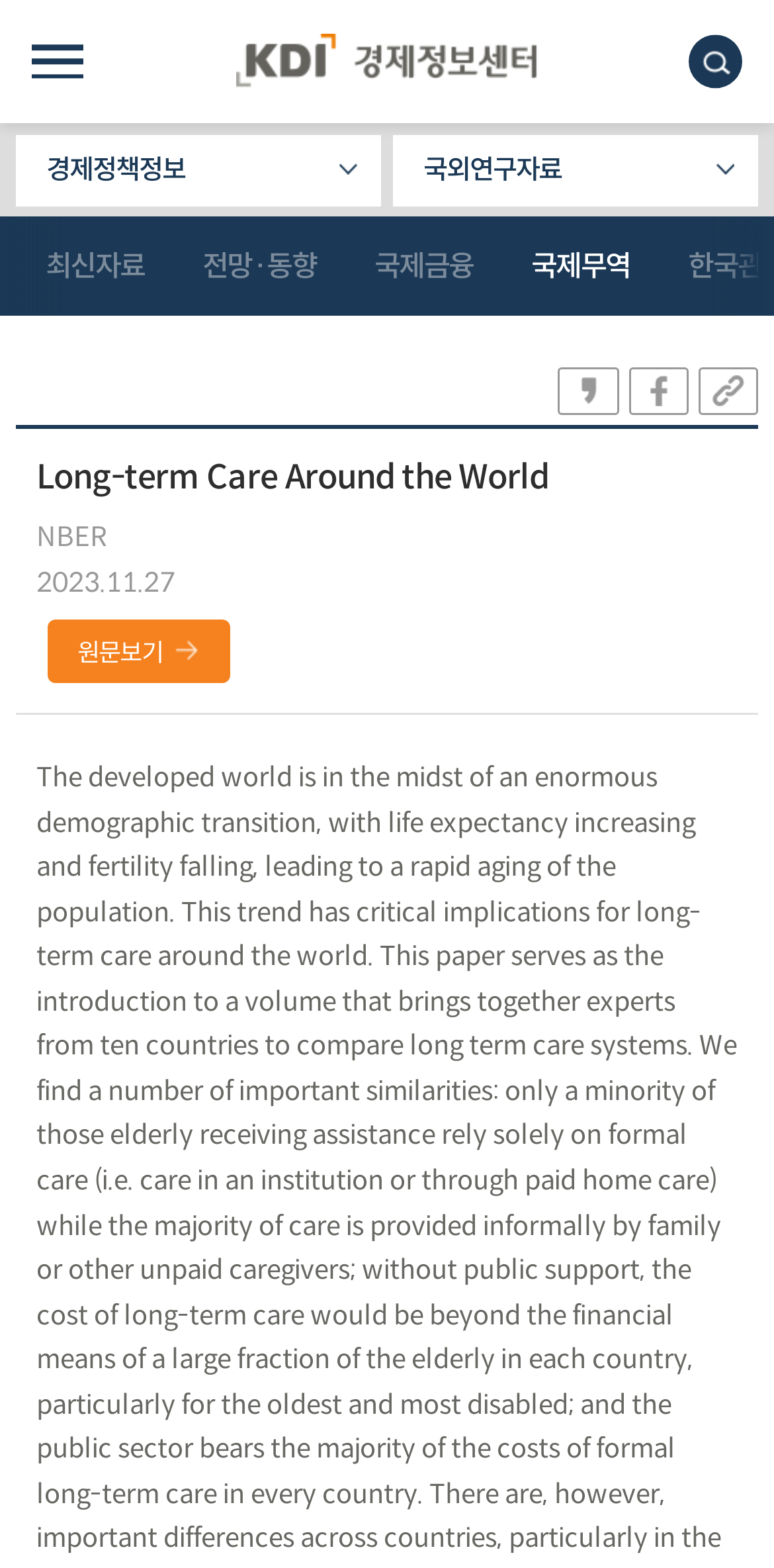Please specify the bounding box coordinates in the format (top-left x, top-left y, bottom-right x, bottom-right y), with values ranging from 0 to 1. Identify the bounding box for the UI component described as follows: 링크 공유

[0.903, 0.234, 0.98, 0.265]